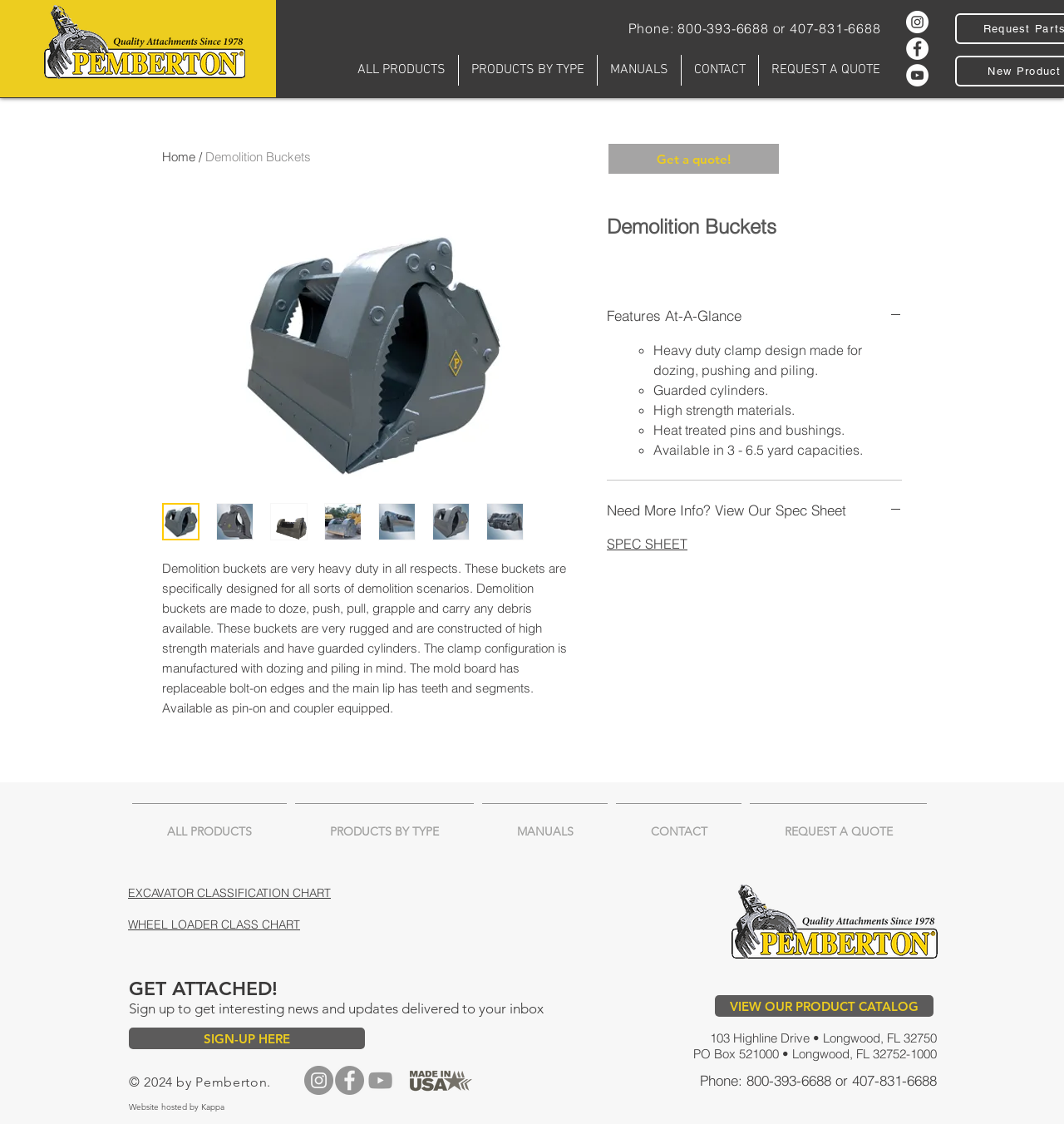What is the phone number to contact Pemberton?
Offer a detailed and full explanation in response to the question.

The phone number can be found at the top of the webpage, in the section that says 'Phone: 800-393-6688 or 407-831-6688'.